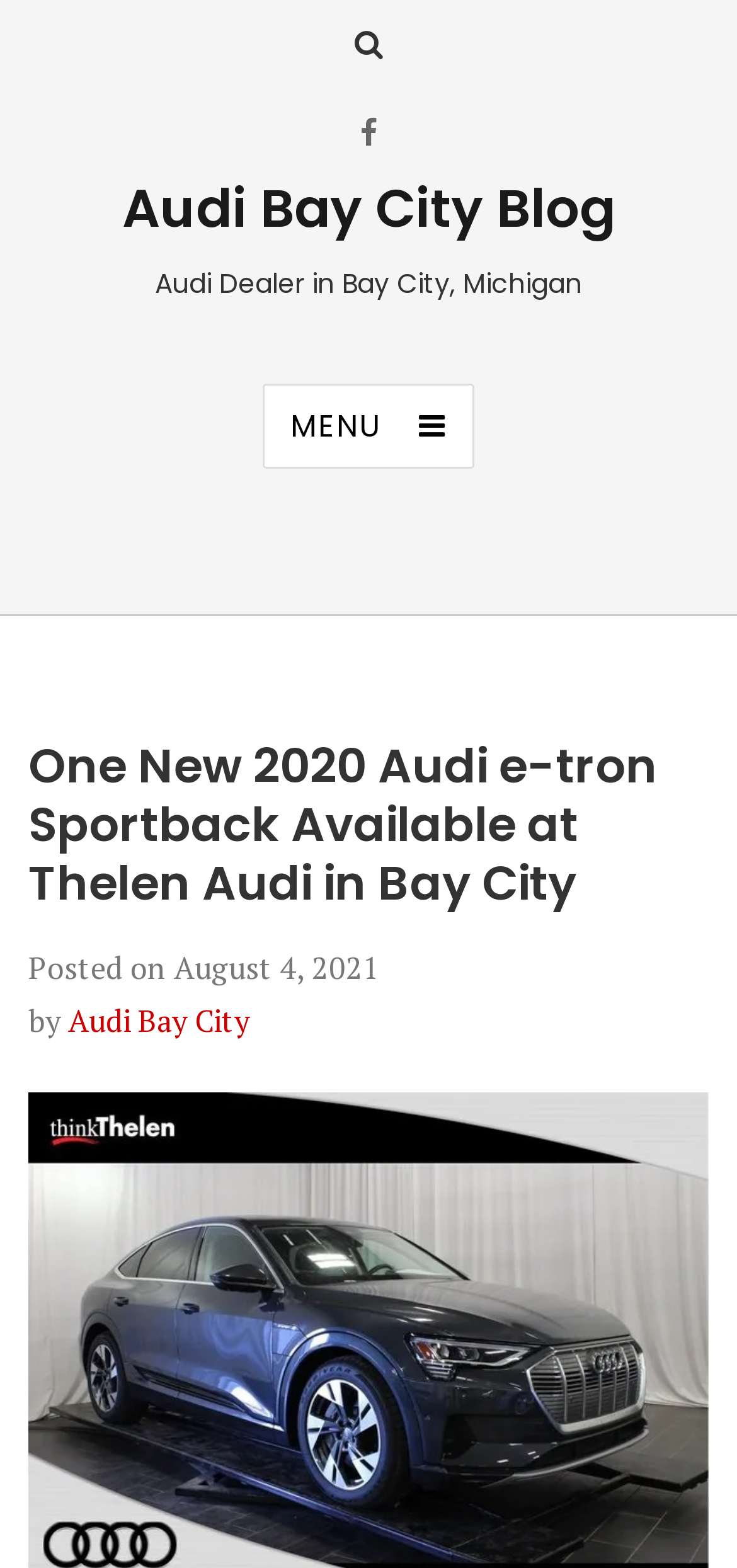What is the location of Thelen Audi?
Give a detailed response to the question by analyzing the screenshot.

The answer can be found in the StaticText 'Audi Dealer in Bay City, Michigan' which indicates that the location of Thelen Audi is Bay City, Michigan.